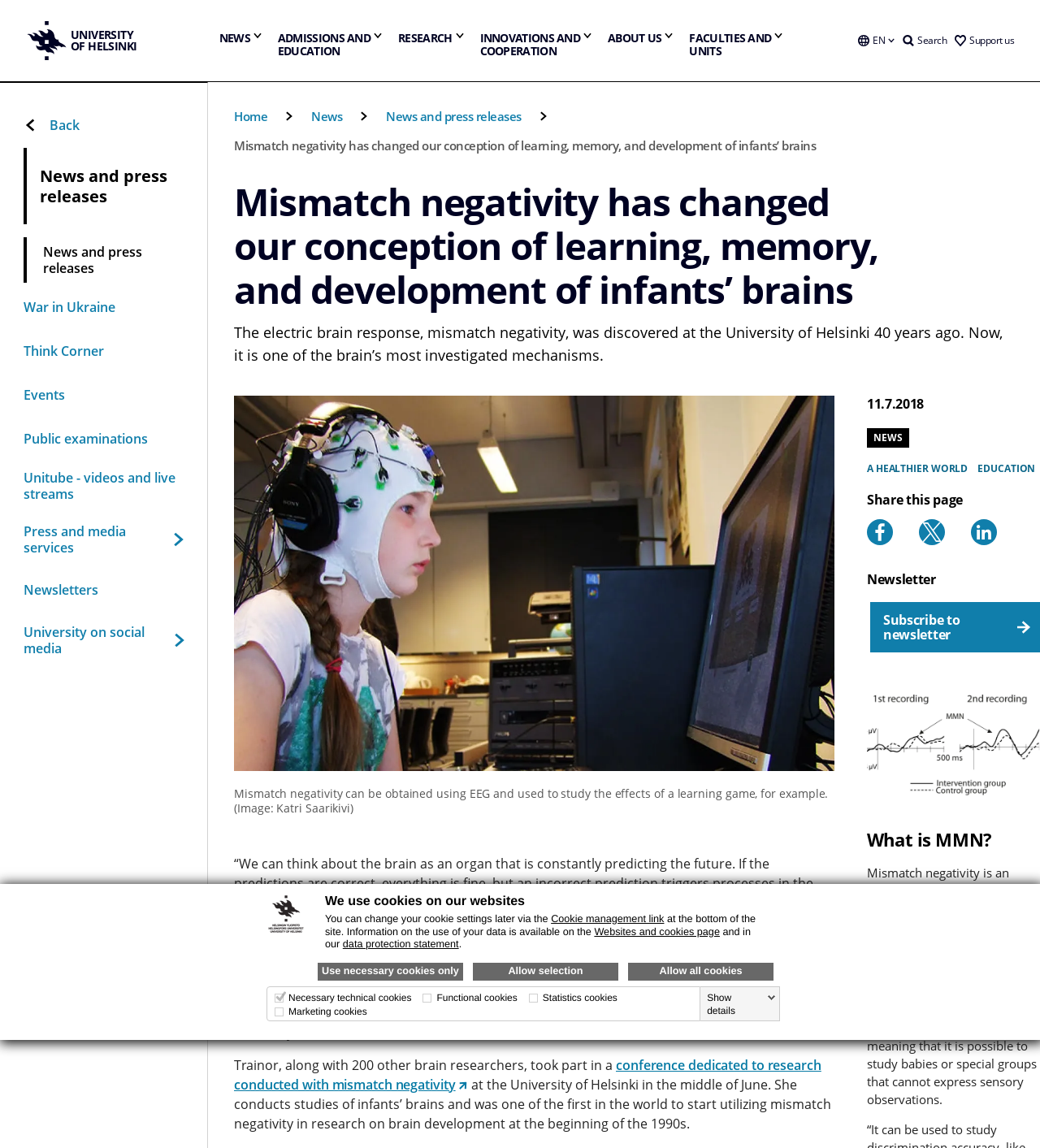What is the date of the news article?
Examine the screenshot and reply with a single word or phrase.

11.7.2018